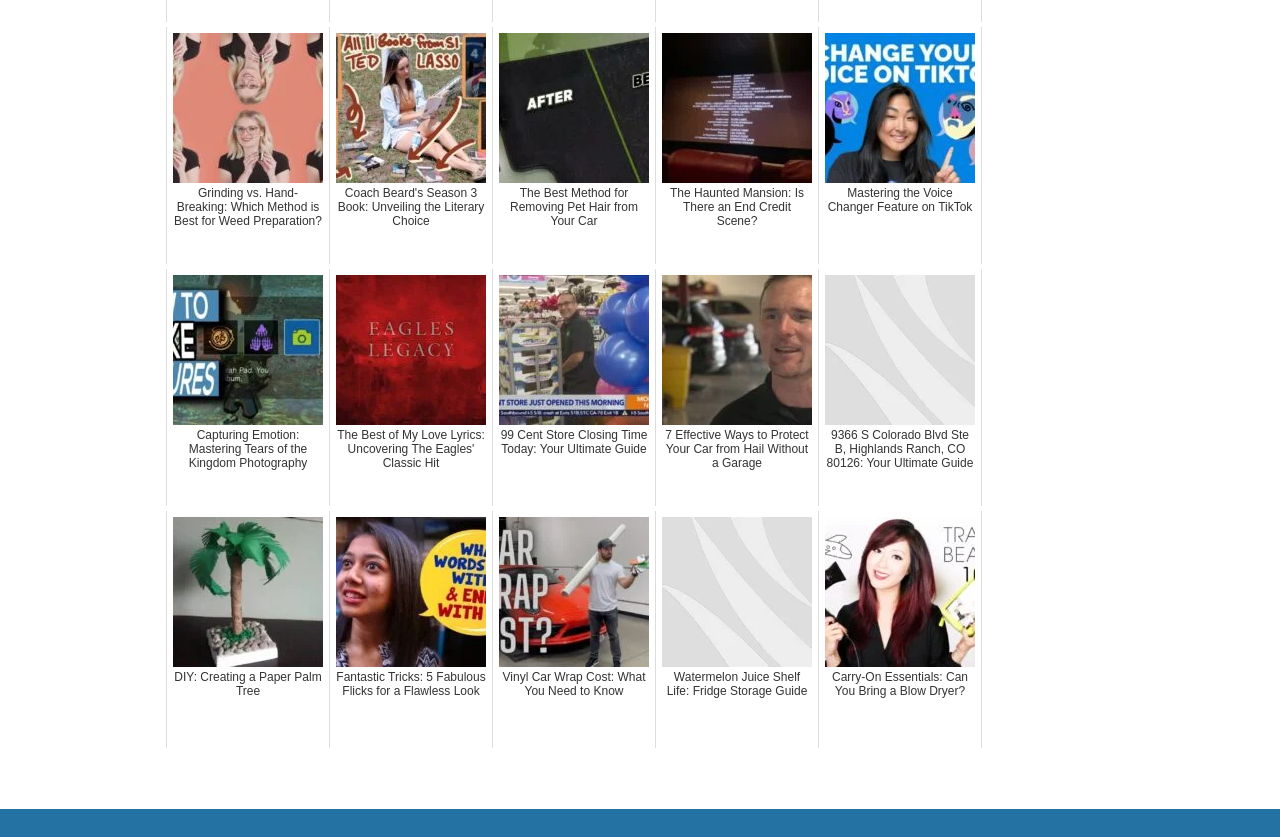Find and indicate the bounding box coordinates of the region you should select to follow the given instruction: "Explore the Haunted Mansion end credit scene".

[0.512, 0.032, 0.64, 0.315]